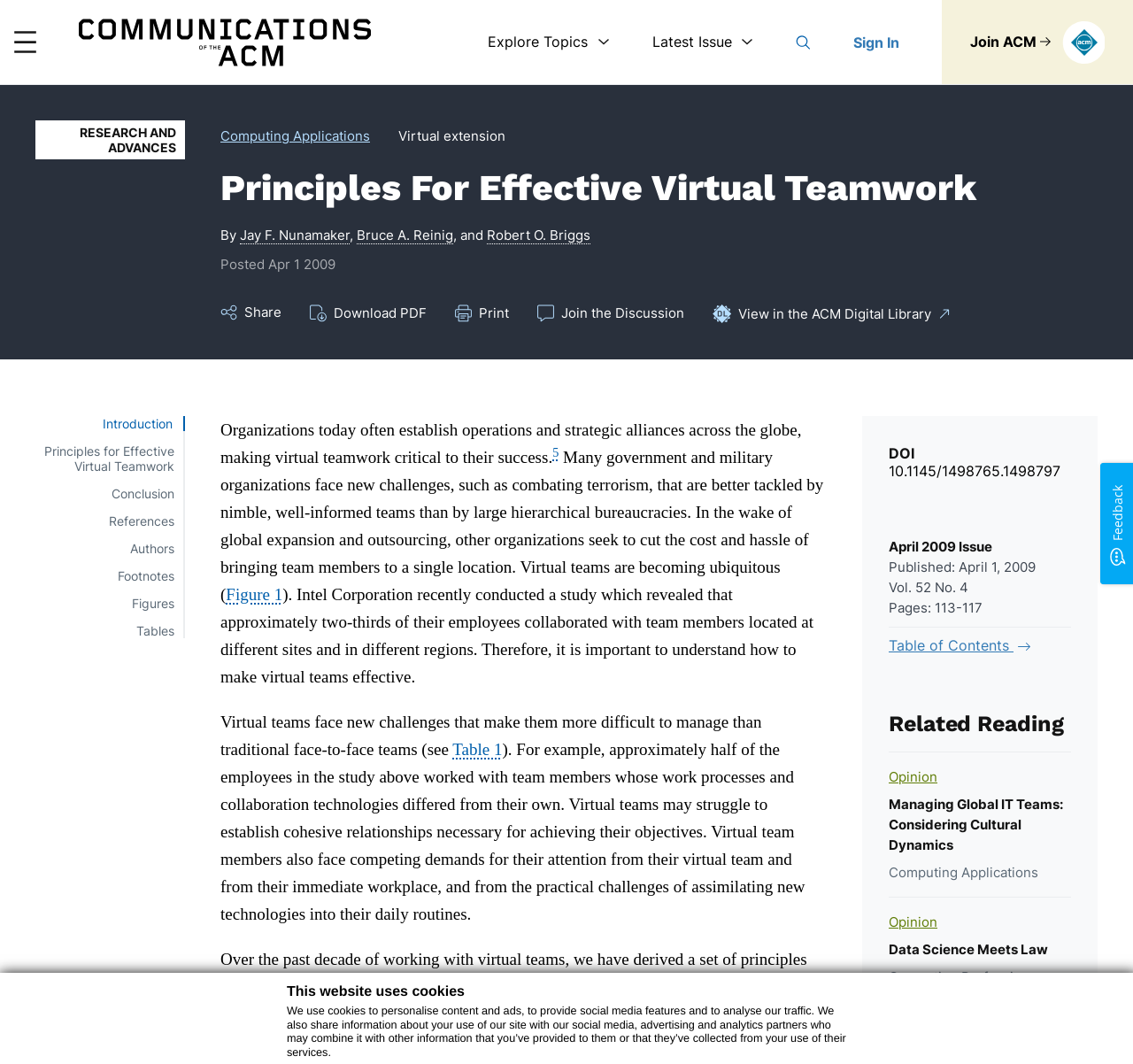Illustrate the webpage with a detailed description.

The webpage is about the principles of effective virtual teamwork, as indicated by the title "Principles For Effective Virtual Teamwork – Communications of the ACM". At the top of the page, there is a notification about the website using cookies, along with a button to access the main menu. Below this, there are several links to navigate to different sections of the website, including "Home", "Explore Topics", "Latest Issue", "Search", "Sign In", and "Join ACM".

The main content of the page is an article about effective virtual teamwork, which includes headings, paragraphs of text, and links to related articles. The article is divided into sections, including an introduction, principles for effective virtual teamwork, and a conclusion. There are also links to references, authors, footnotes, figures, and tables.

On the right-hand side of the page, there is a section with links to related articles, including "Opinion", "Managing Global IT Teams: Considering Cultural Dynamics", "Computing Applications", and "Data Science Meets Law". Below this, there is a section with information about the article, including the DOI, publication date, volume, and page numbers.

At the bottom of the page, there is a link to the table of contents and a section with links to other related articles. There is also an image and a link to "Powered by Mopinion".